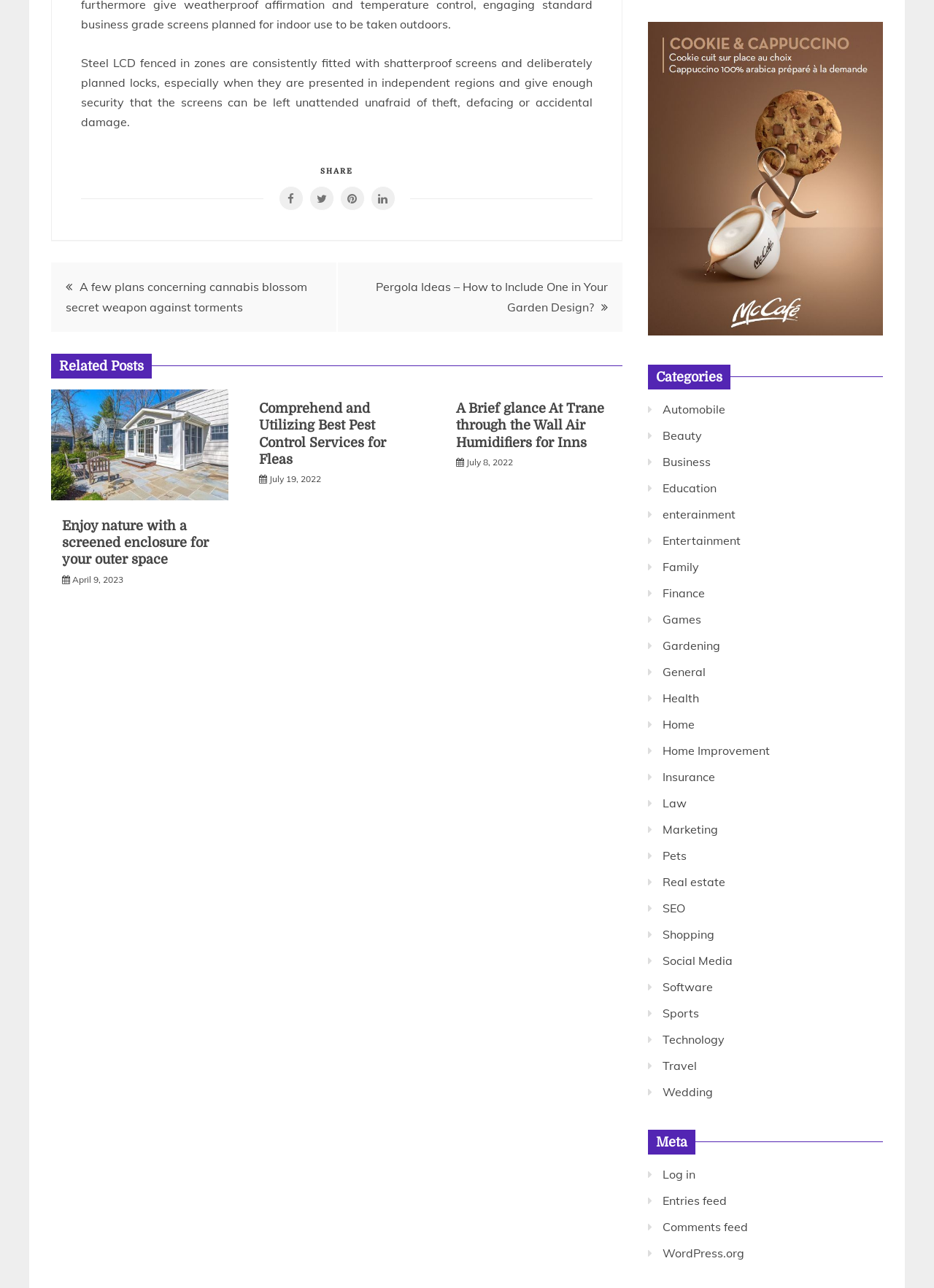How many categories are listed on the webpage?
Please provide a single word or phrase as your answer based on the screenshot.

24